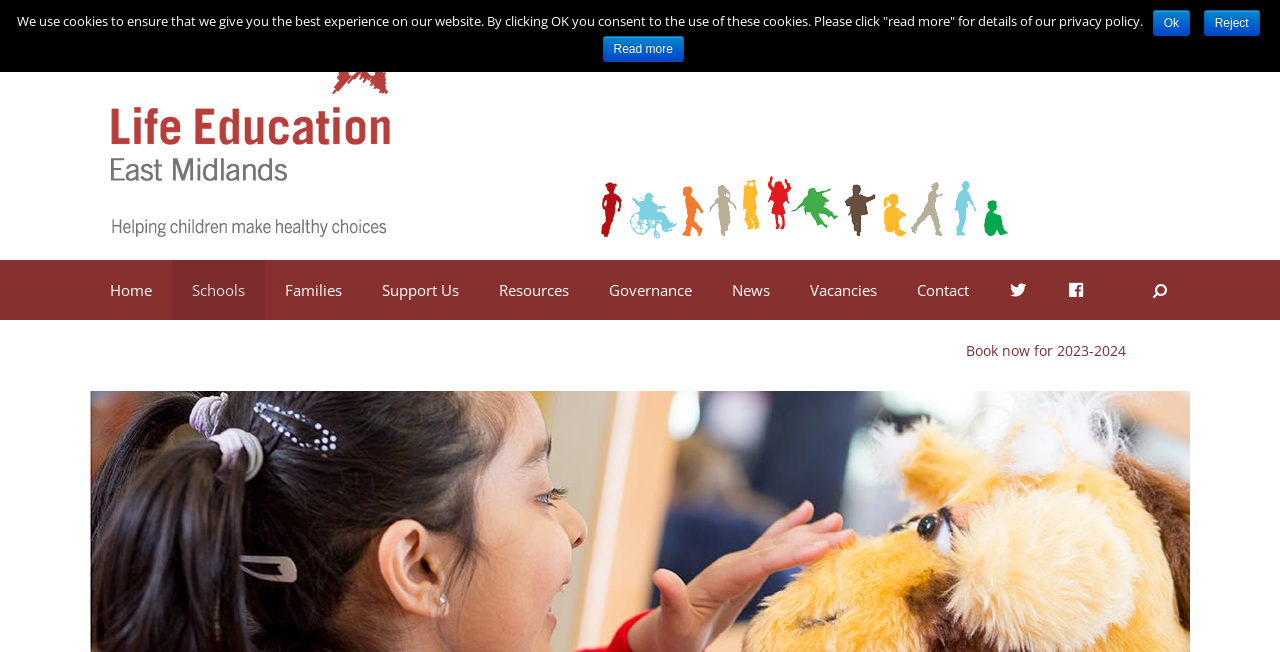From the given element description: "Read more", find the bounding box for the UI element. Provide the coordinates as four float numbers between 0 and 1, in the order [left, top, right, bottom].

[0.471, 0.055, 0.534, 0.095]